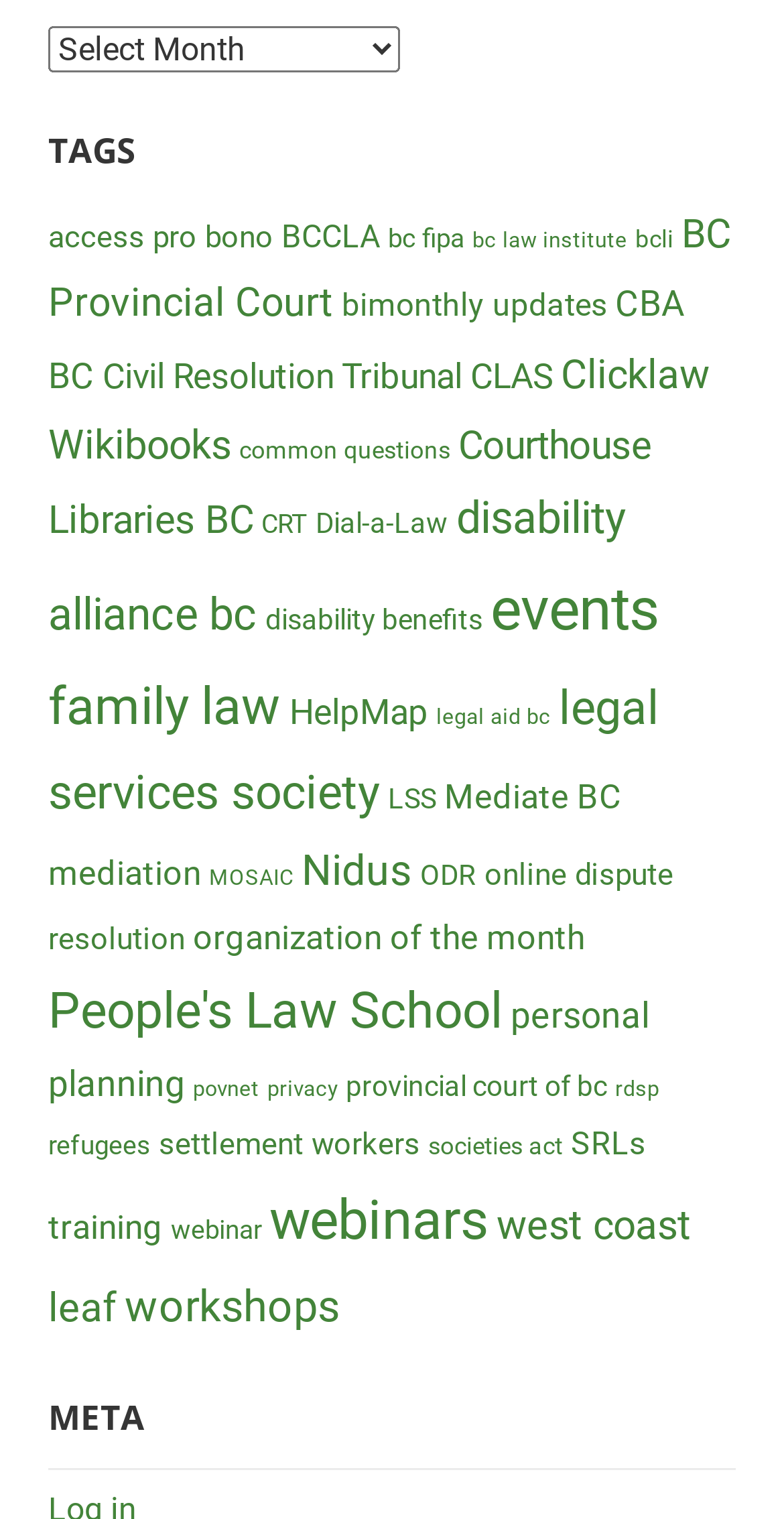Identify the bounding box coordinates of the region I need to click to complete this instruction: "Click on access pro bono".

[0.062, 0.144, 0.349, 0.168]